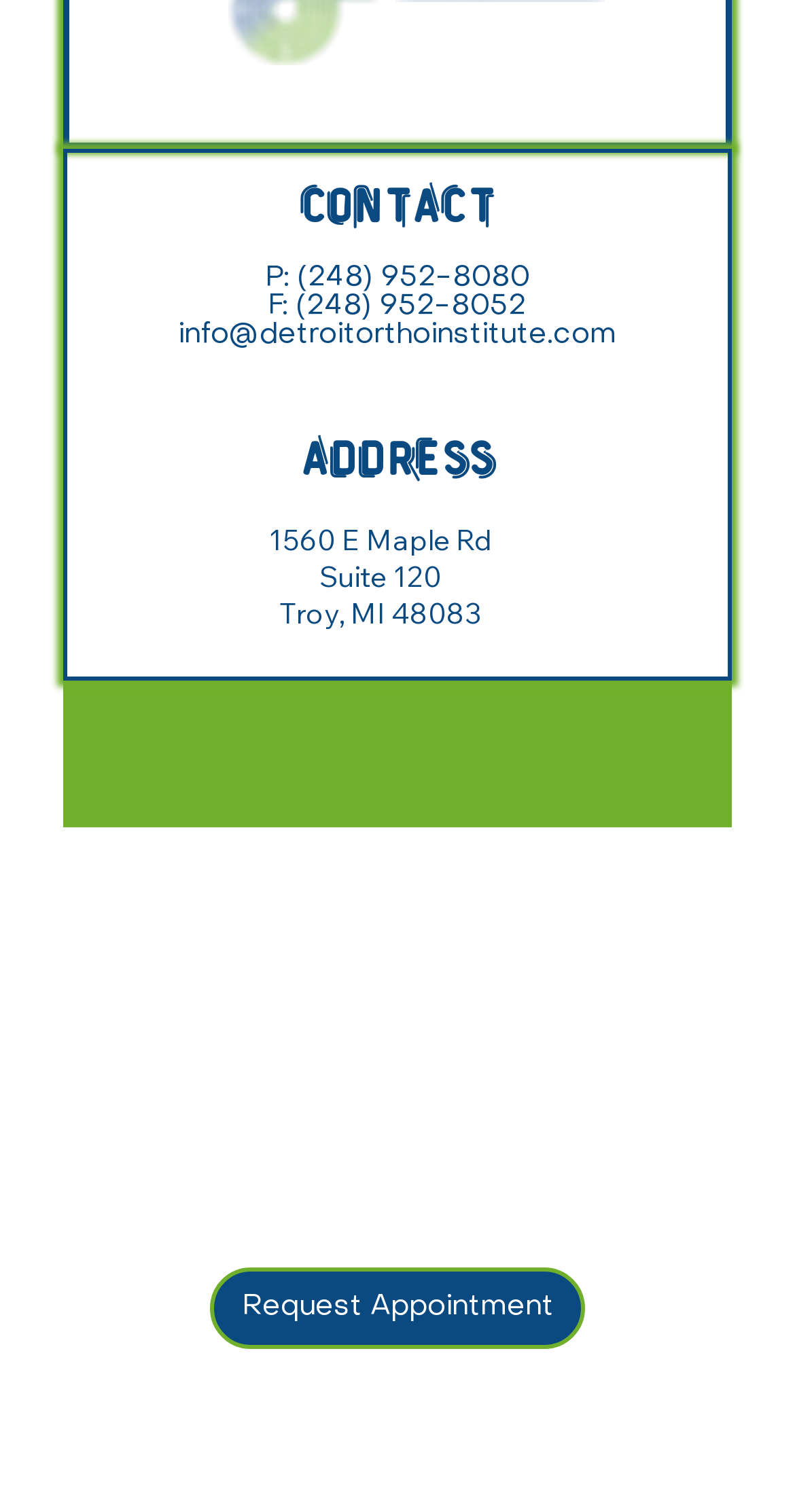Reply to the question below using a single word or brief phrase:
What is the email address for contact?

info@detroitorthoinstitute.com